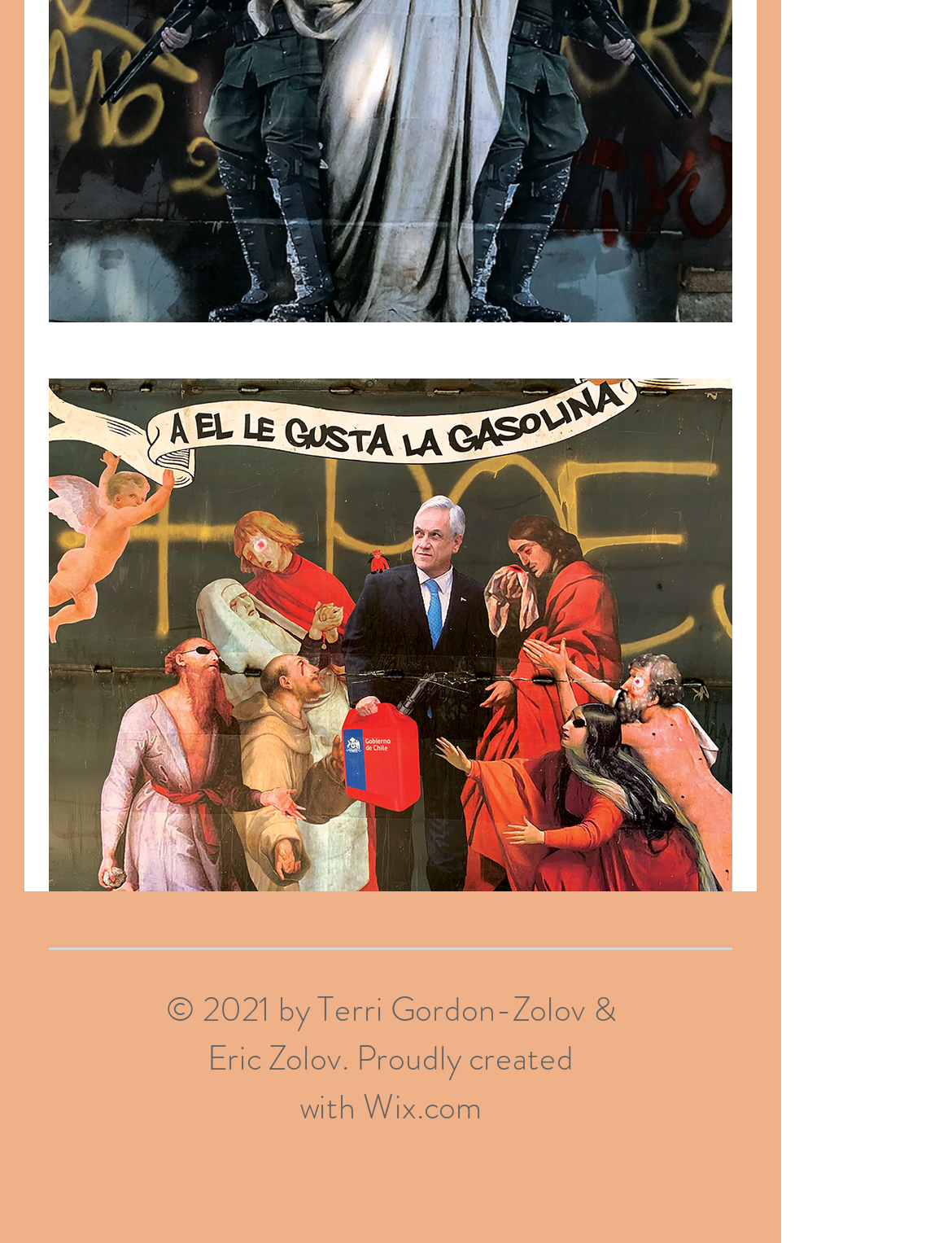What platform was used to create the website?
From the screenshot, supply a one-word or short-phrase answer.

Wix.com